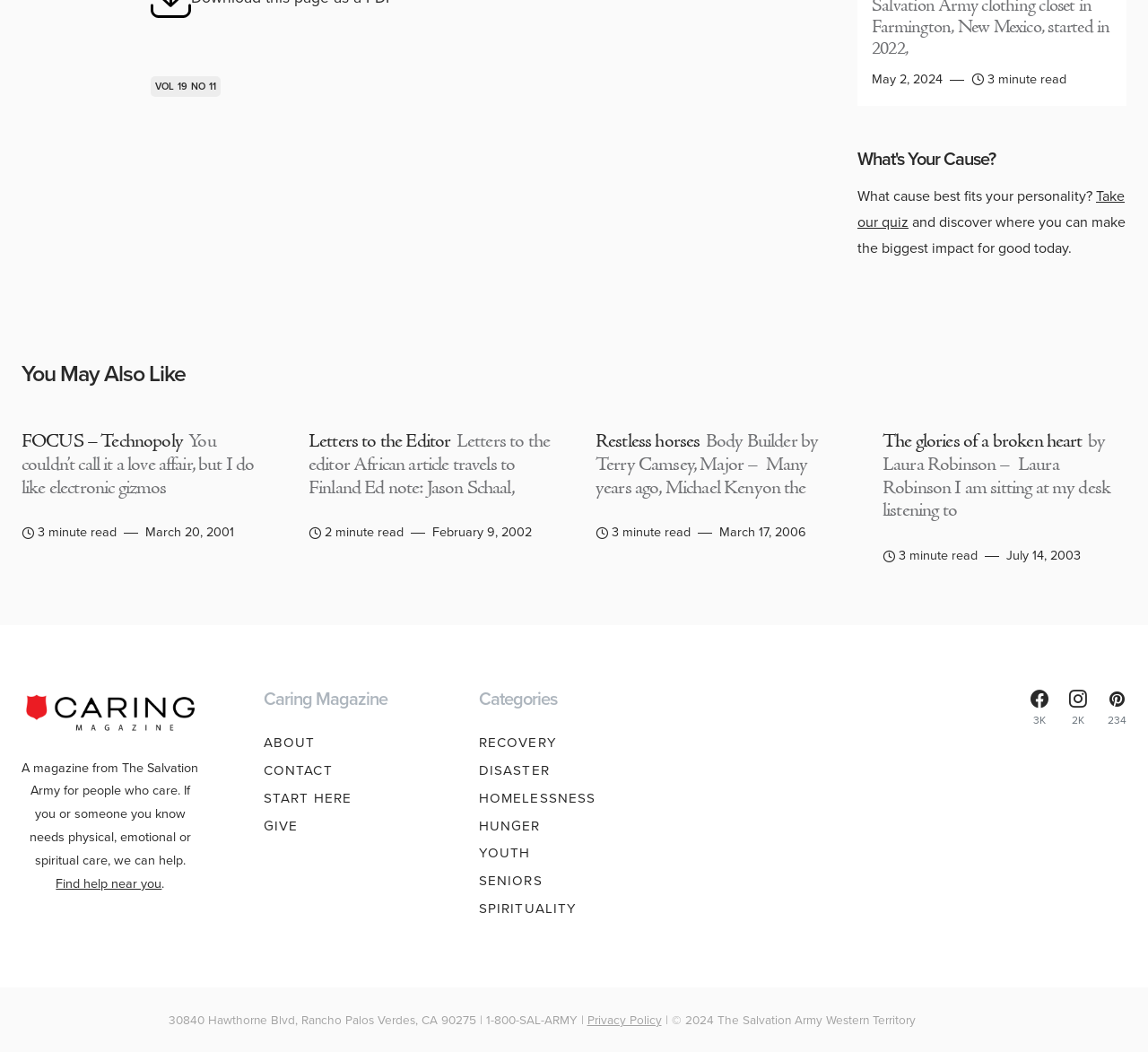What is the name of the magazine?
Please answer the question as detailed as possible.

The name of the magazine can be found in the top-left corner of the webpage, where it says 'Caring Magazine' with a link and an image next to it. This suggests that the magazine is the main focus of the webpage.